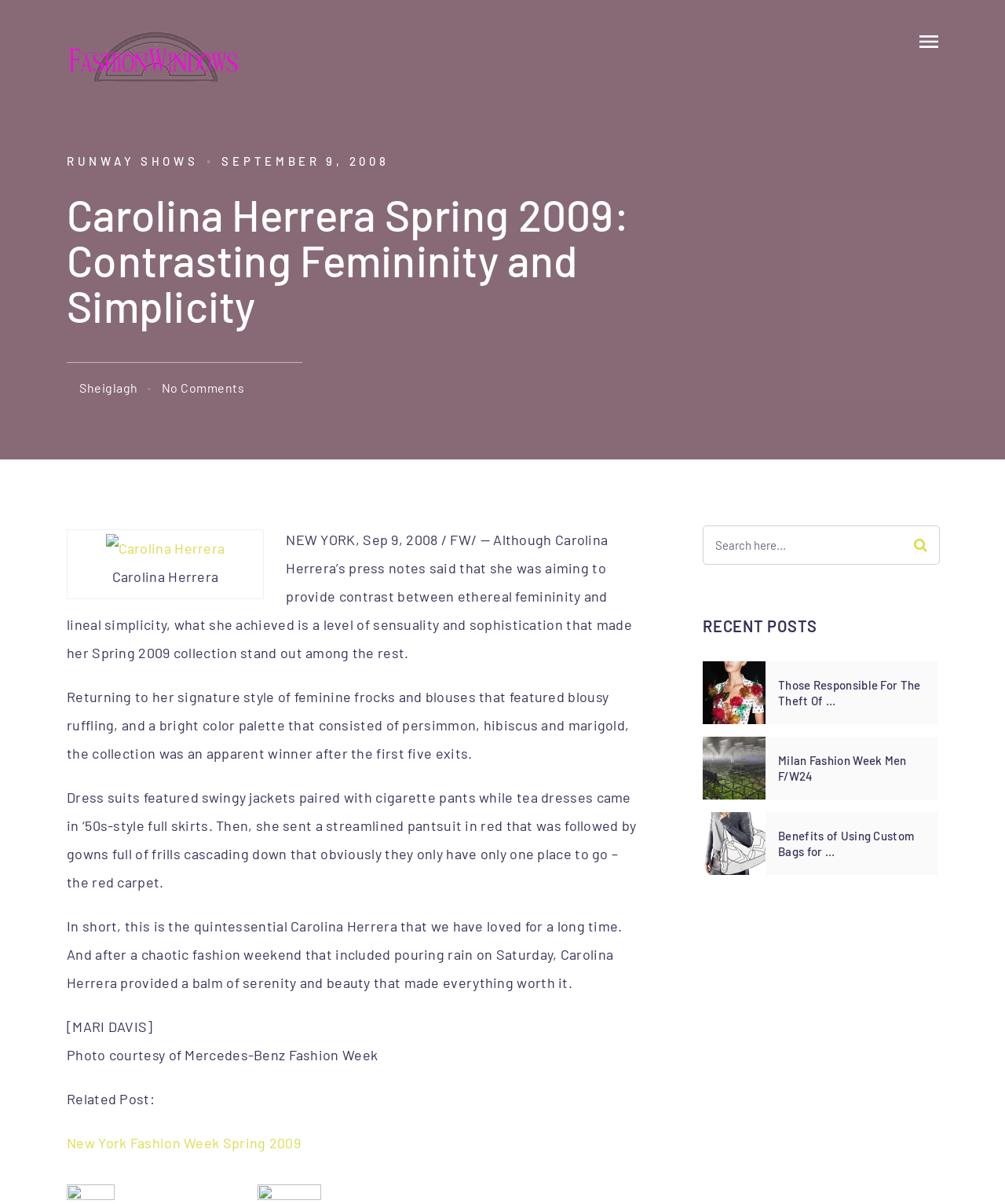Respond with a single word or phrase to the following question: What type of dresses are featured in the fashion collection?

Tea dresses and gowns